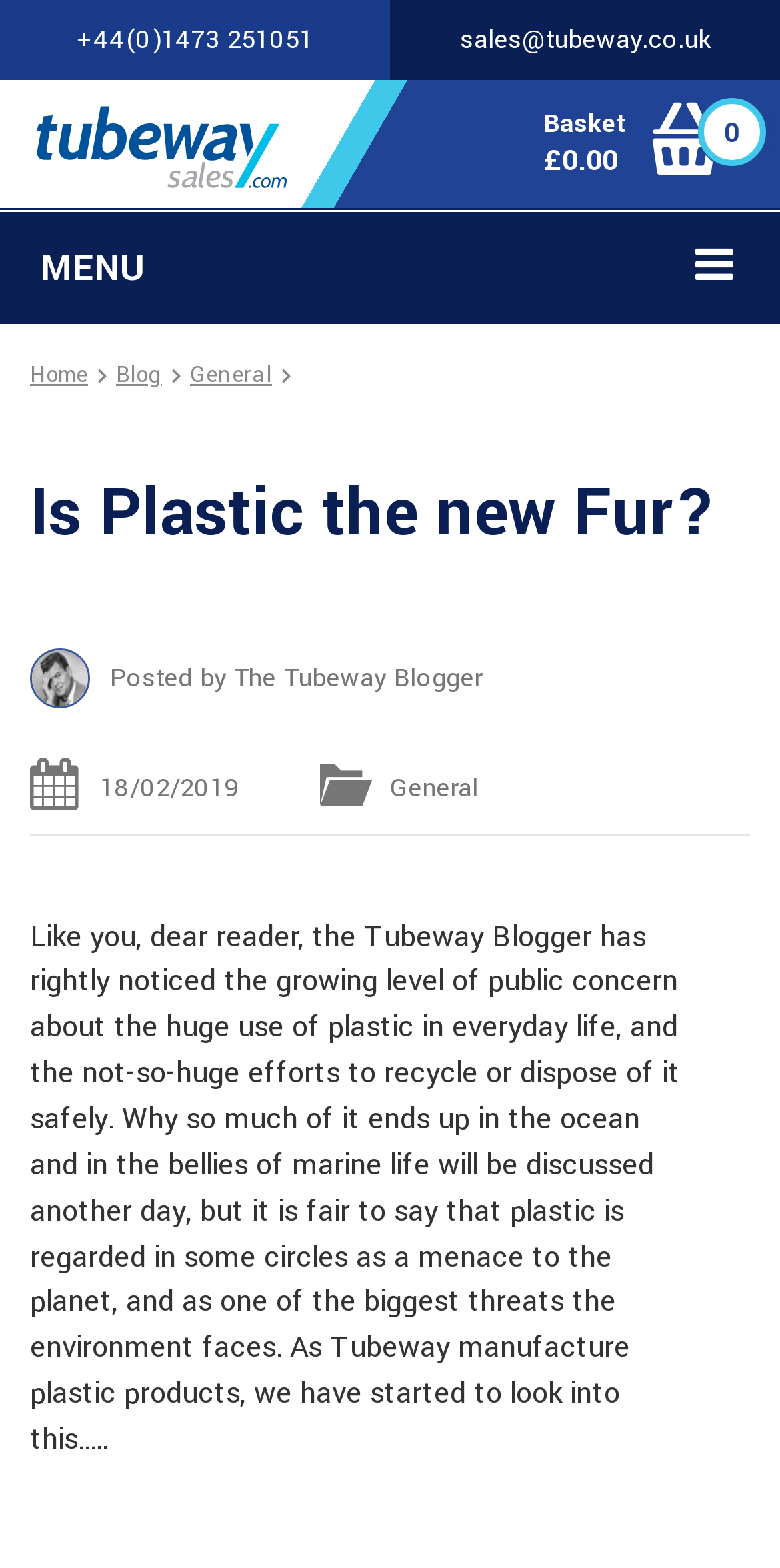Determine the main headline of the webpage and provide its text.

Is Plastic the new Fur?